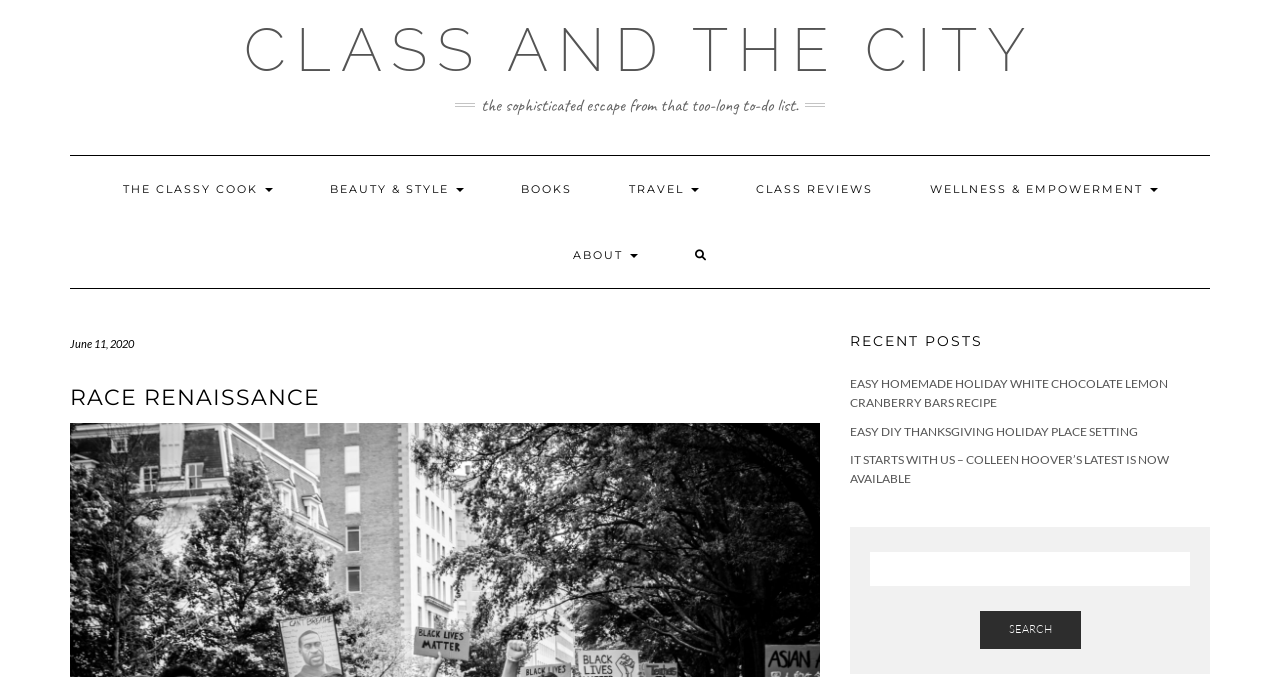Please identify the bounding box coordinates of the area I need to click to accomplish the following instruction: "Click on the EASY HOMEMADE HOLIDAY WHITE CHOCOLATE LEMON CRANBERRY BARS RECIPE link".

[0.664, 0.556, 0.912, 0.606]